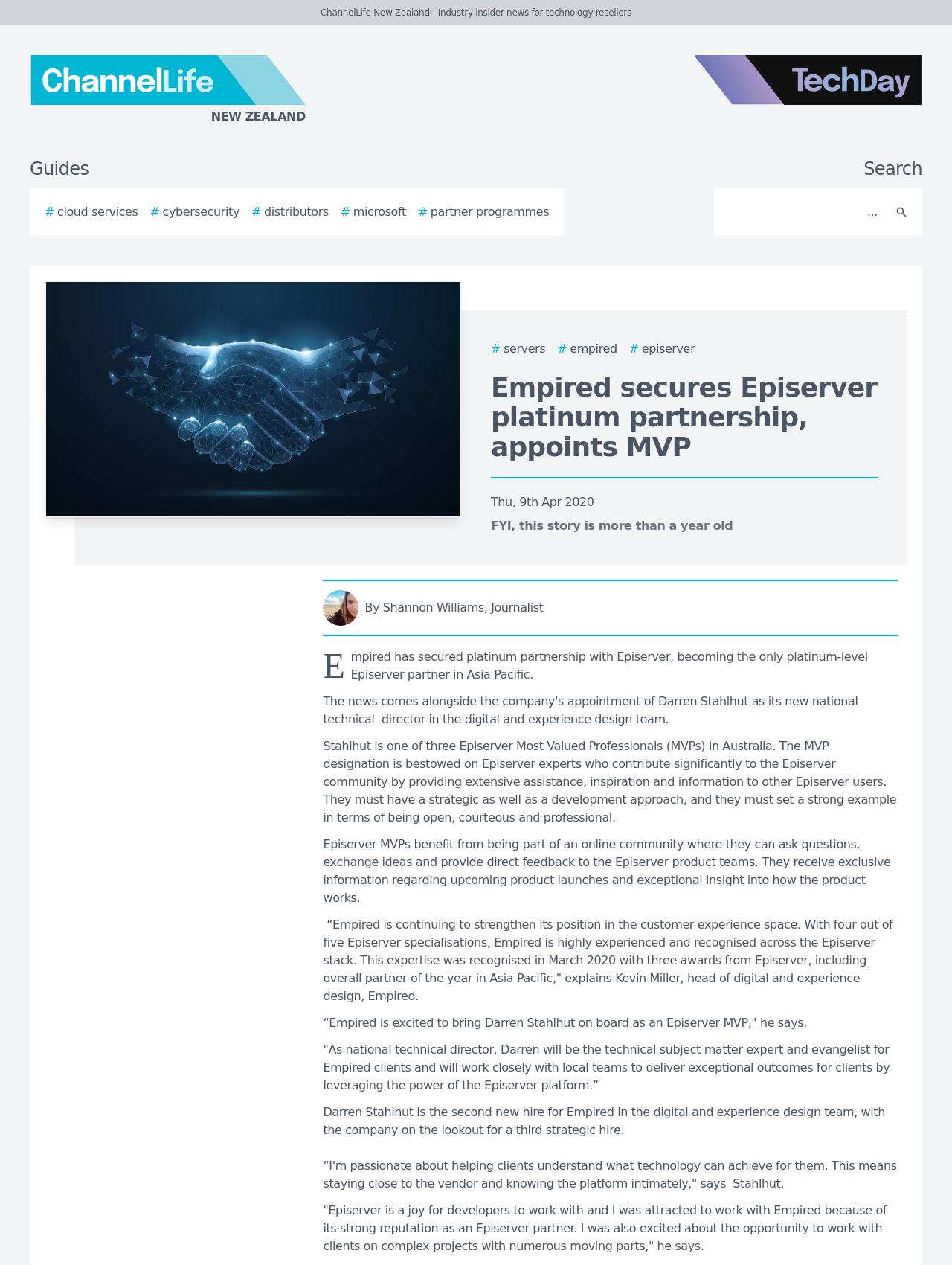Locate the heading on the webpage and return its text.

Empired secures Episerver platinum partnership, appoints MVP